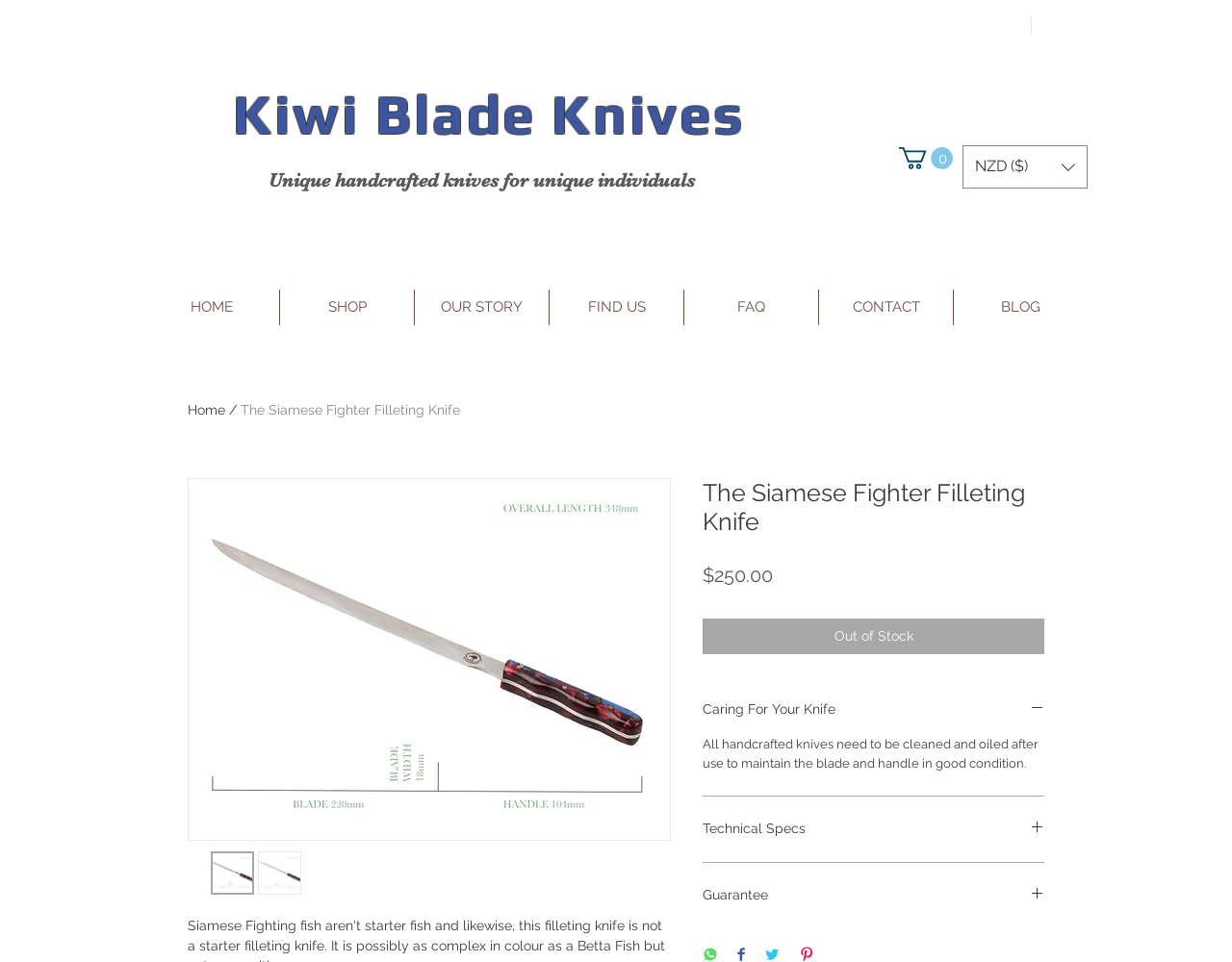Please identify the bounding box coordinates of the element's region that should be clicked to execute the following instruction: "Click the 'Cart with 0 items' button". The bounding box coordinates must be four float numbers between 0 and 1, i.e., [left, top, right, bottom].

[0.73, 0.153, 0.773, 0.176]